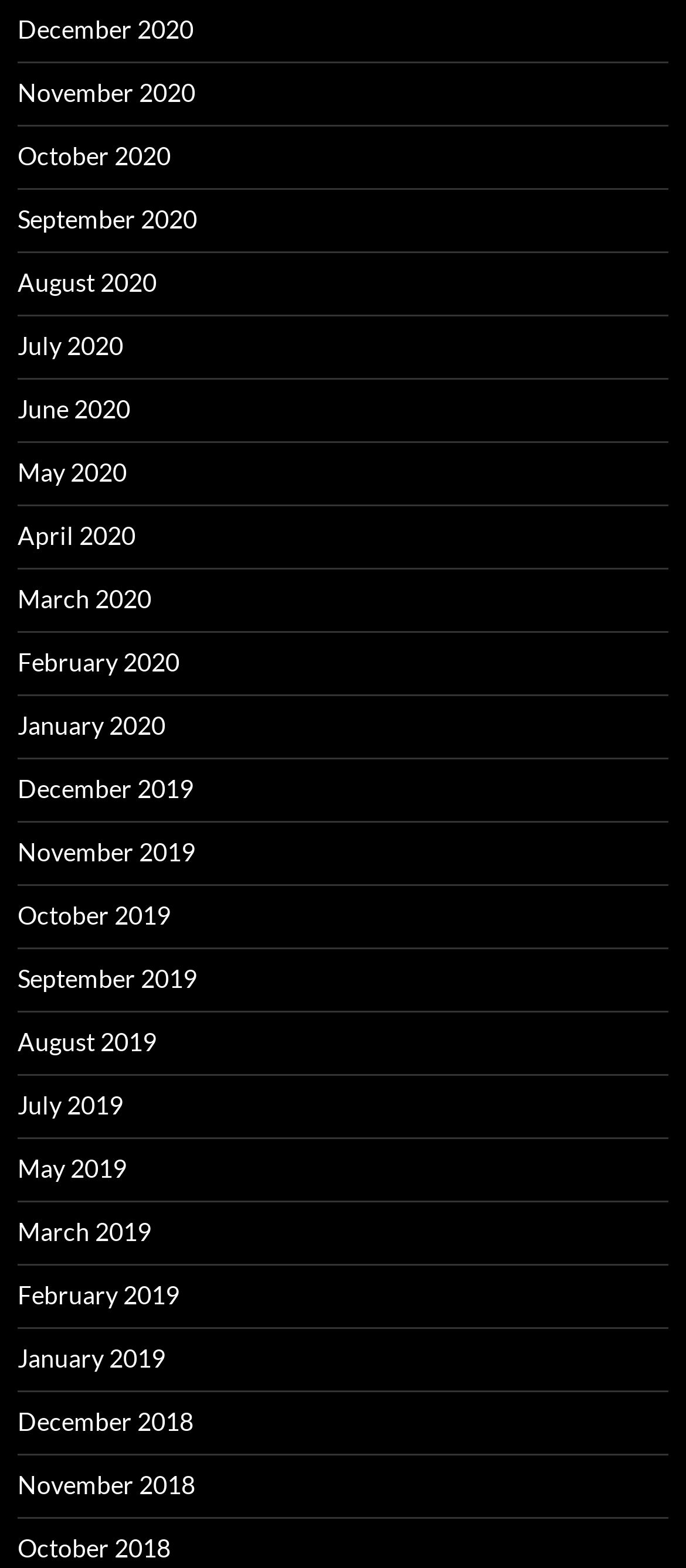What is the earliest month listed on the webpage?
Based on the image, give a concise answer in the form of a single word or short phrase.

December 2018